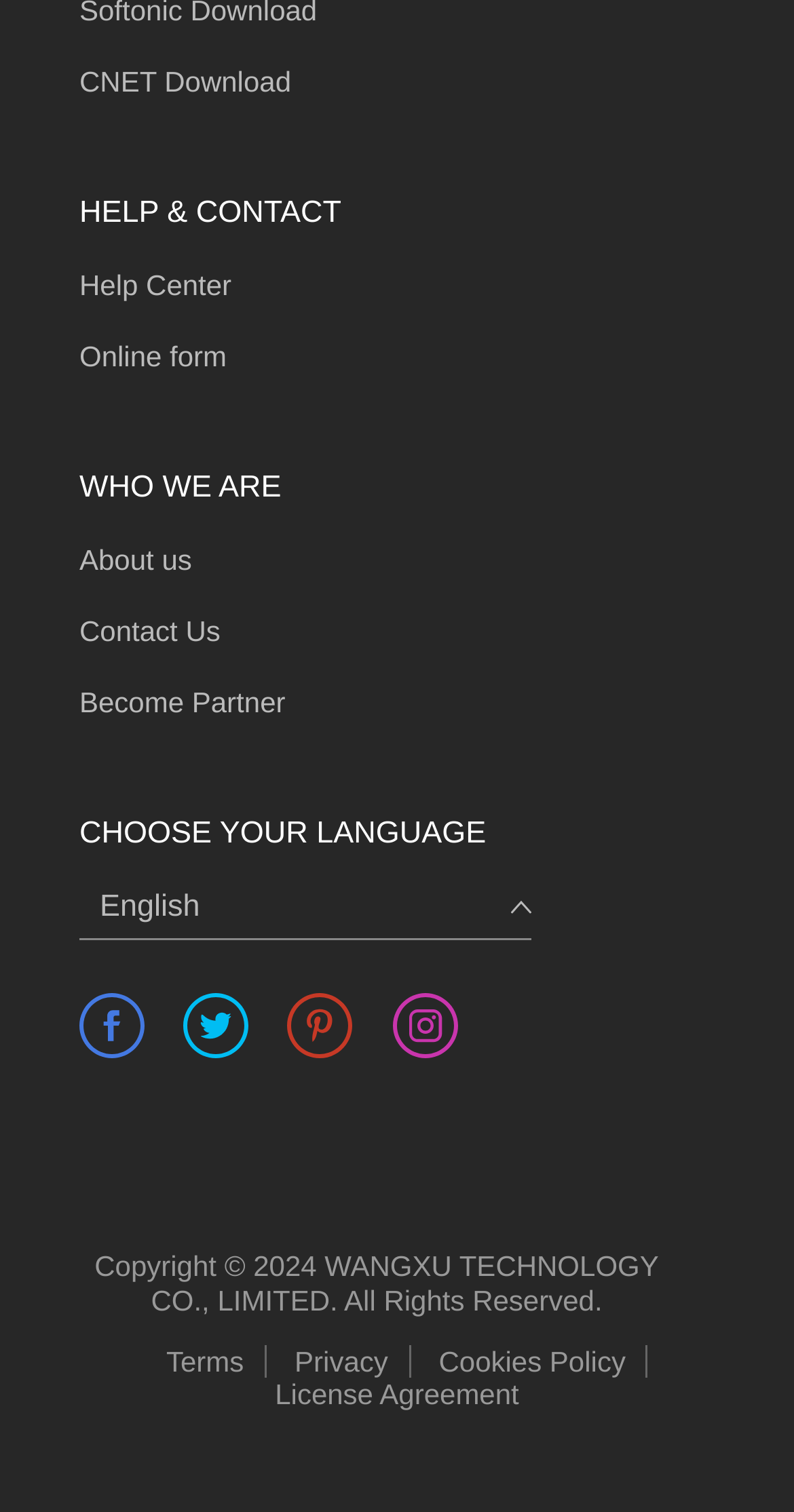For the element described, predict the bounding box coordinates as (top-left x, top-left y, bottom-right x, bottom-right y). All values should be between 0 and 1. Element description: Terms

[0.184, 0.889, 0.335, 0.911]